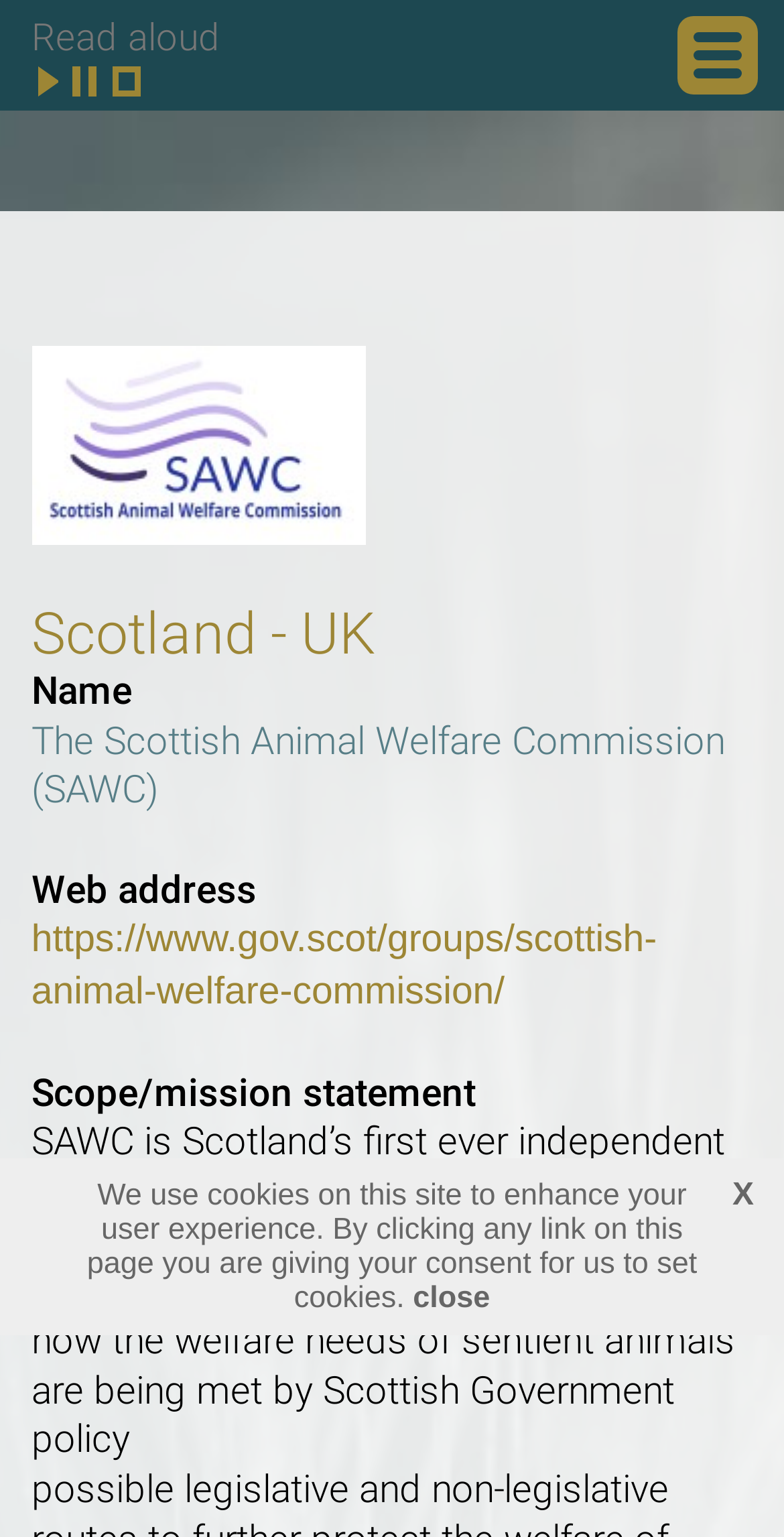What is the name of the animal welfare commission?
Look at the image and answer the question with a single word or phrase.

Scottish Animal Welfare Commission